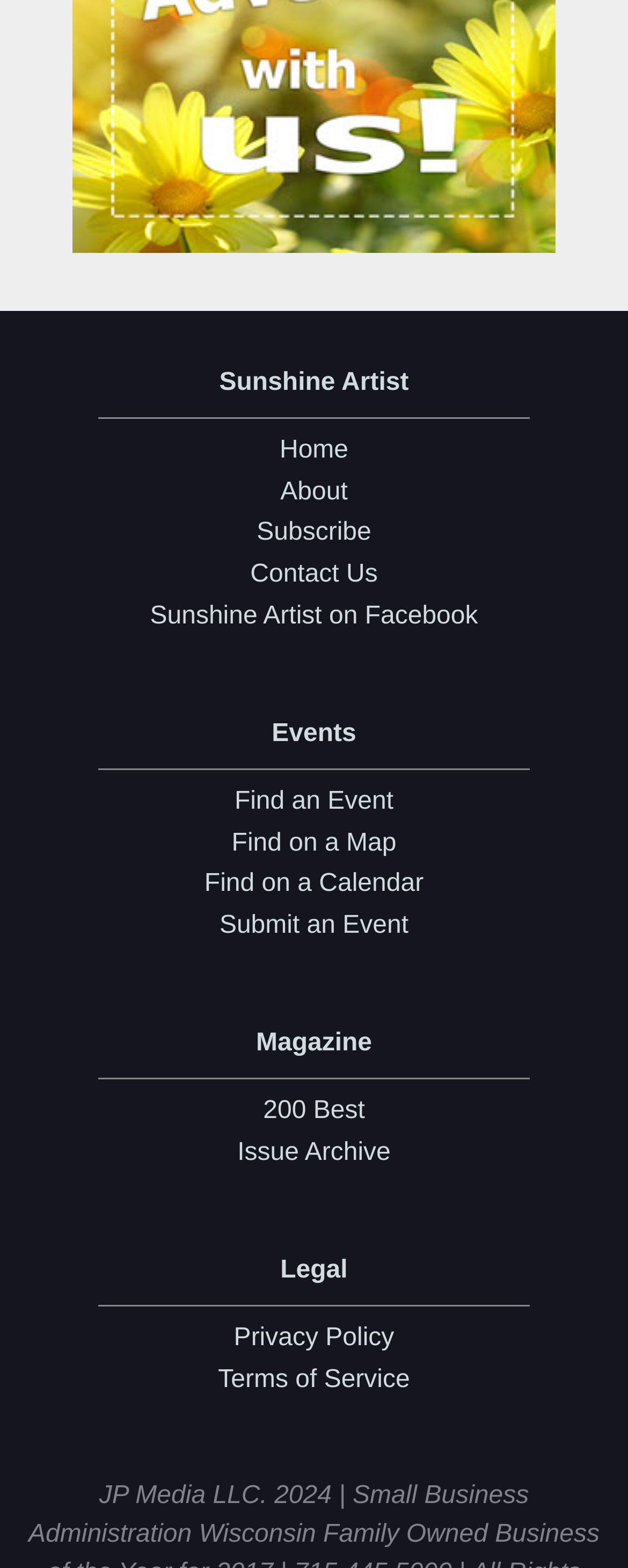Point out the bounding box coordinates of the section to click in order to follow this instruction: "view issue archive".

[0.041, 0.722, 0.959, 0.748]